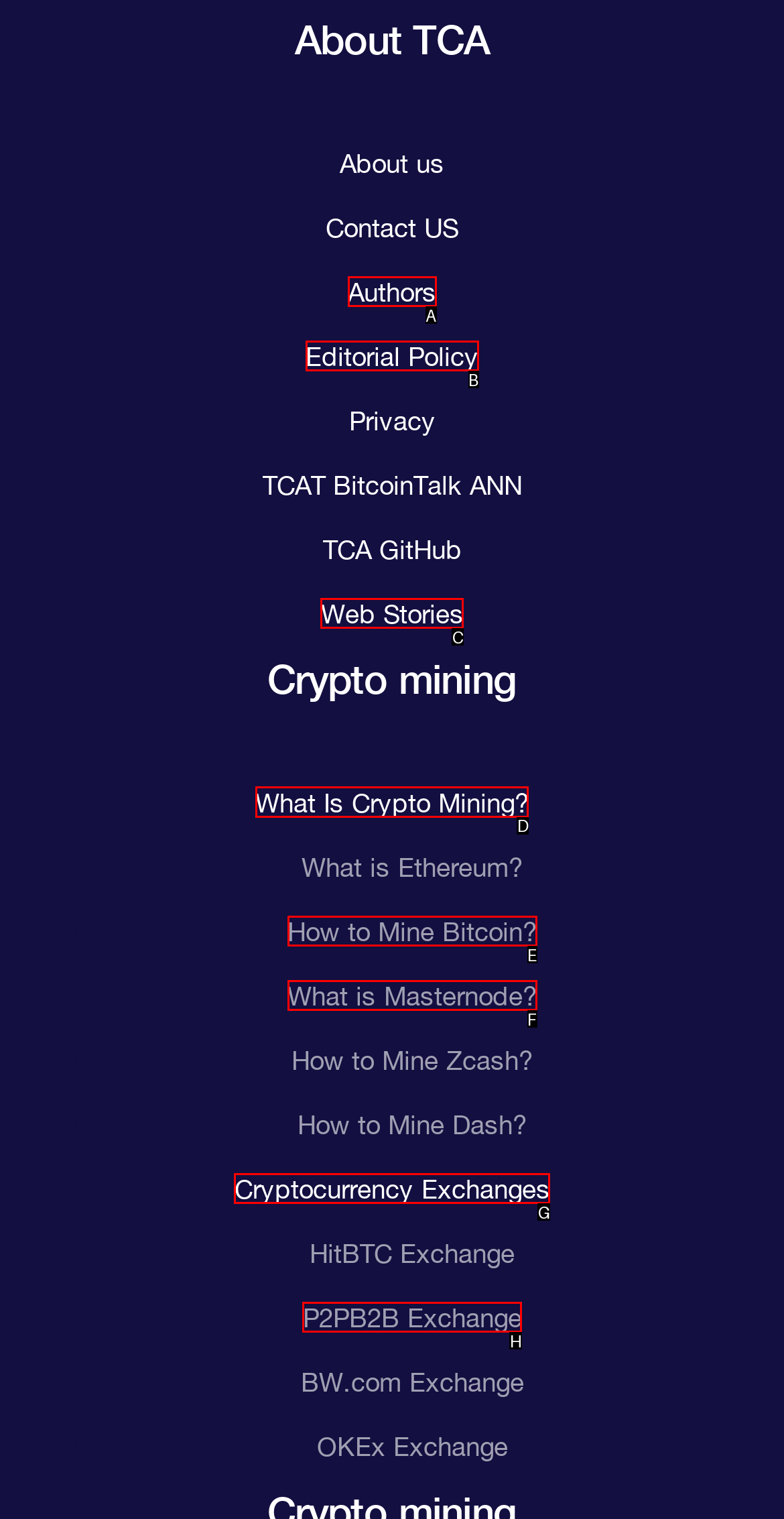Determine the HTML element to be clicked to complete the task: Read about What Is Crypto Mining?. Answer by giving the letter of the selected option.

D